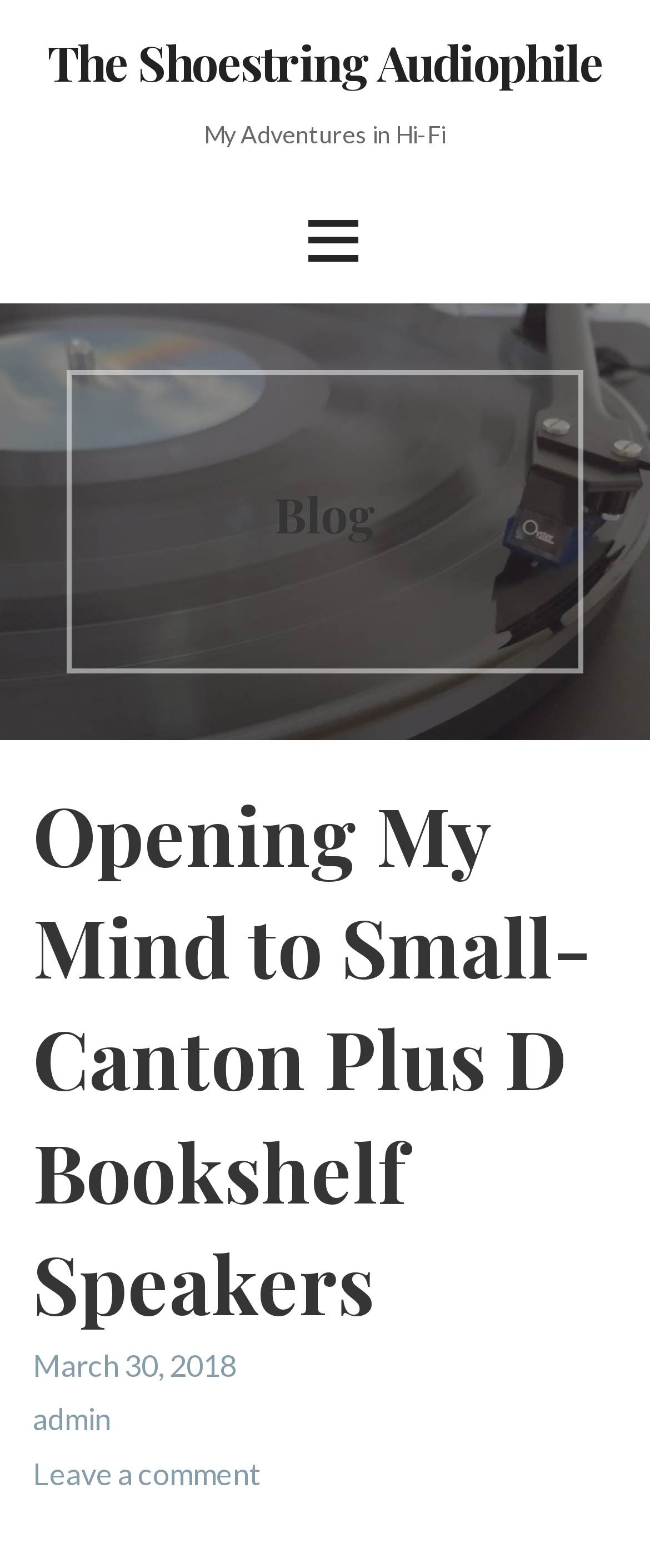Please find the bounding box coordinates (top-left x, top-left y, bottom-right x, bottom-right y) in the screenshot for the UI element described as follows: Leave a comment

[0.051, 0.928, 0.402, 0.951]